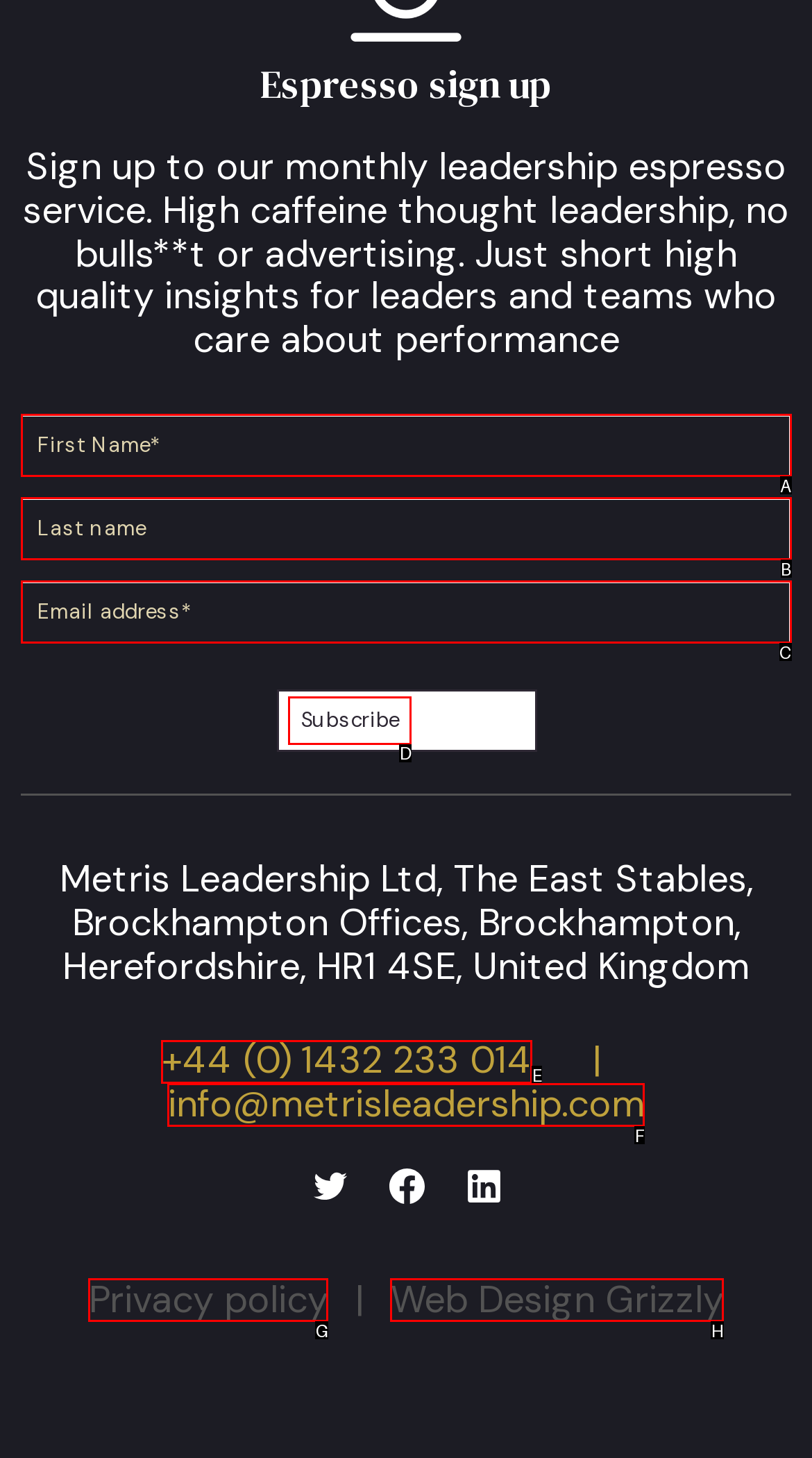What letter corresponds to the UI element described here: value="Subscribe"
Reply with the letter from the options provided.

D